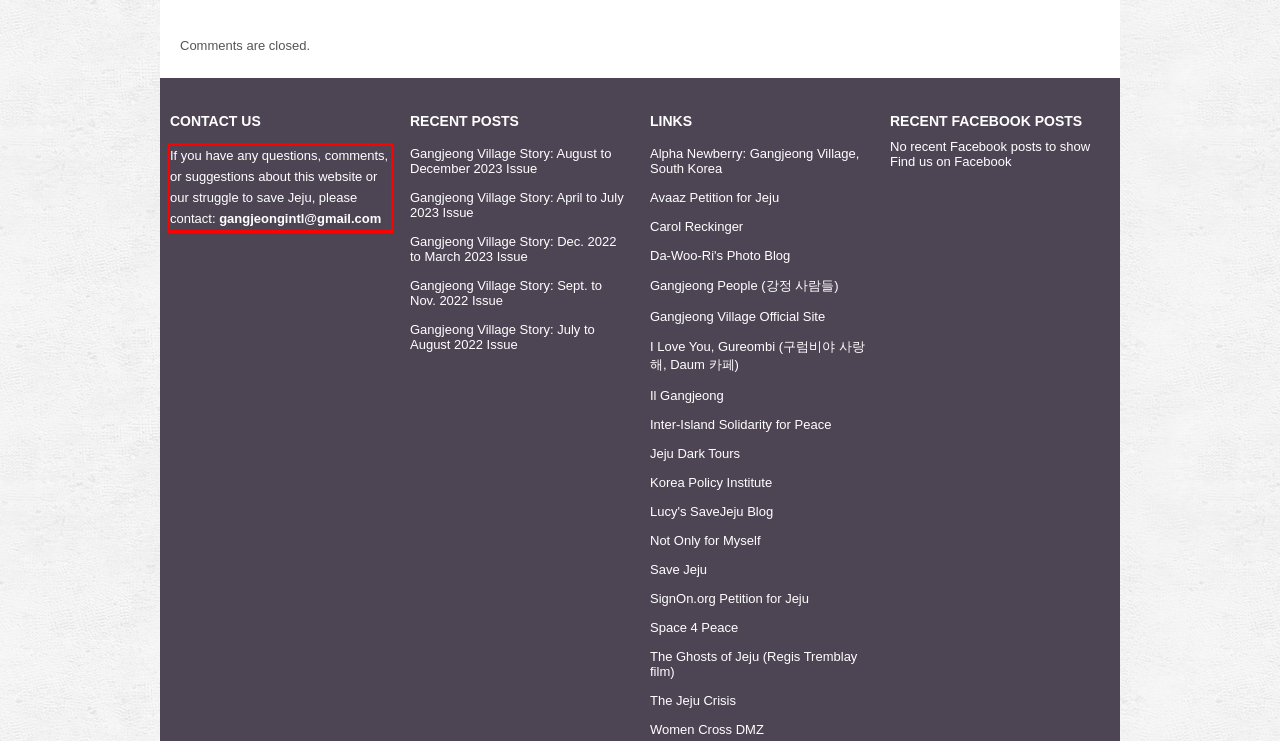Please analyze the screenshot of a webpage and extract the text content within the red bounding box using OCR.

If you have any questions, comments, or suggestions about this website or our struggle to save Jeju, please contact: gangjeongintl@gmail.com